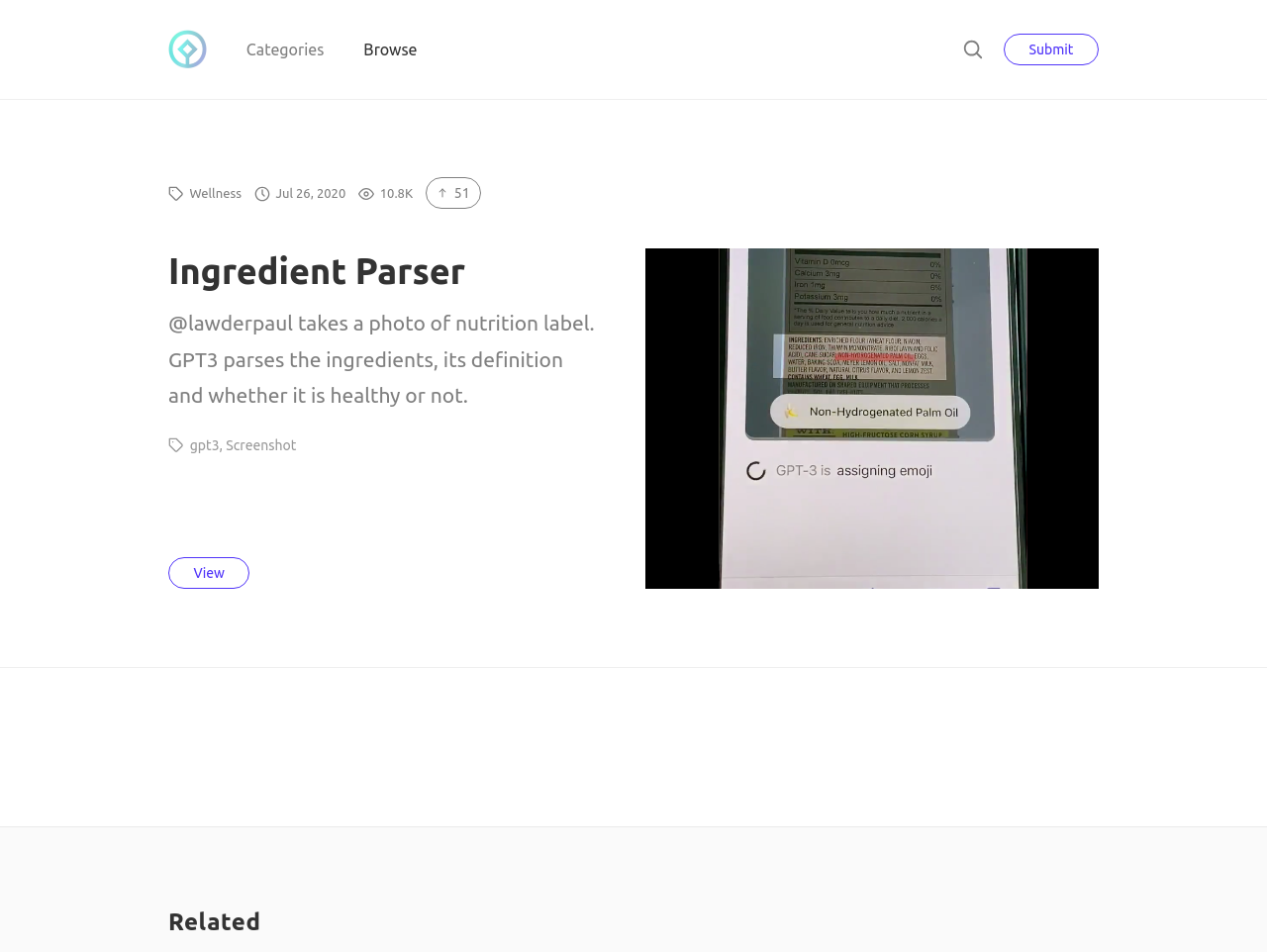Determine the bounding box coordinates in the format (top-left x, top-left y, bottom-right x, bottom-right y). Ensure all values are floating point numbers between 0 and 1. Identify the bounding box of the UI element described by: Wellness

[0.15, 0.195, 0.191, 0.21]